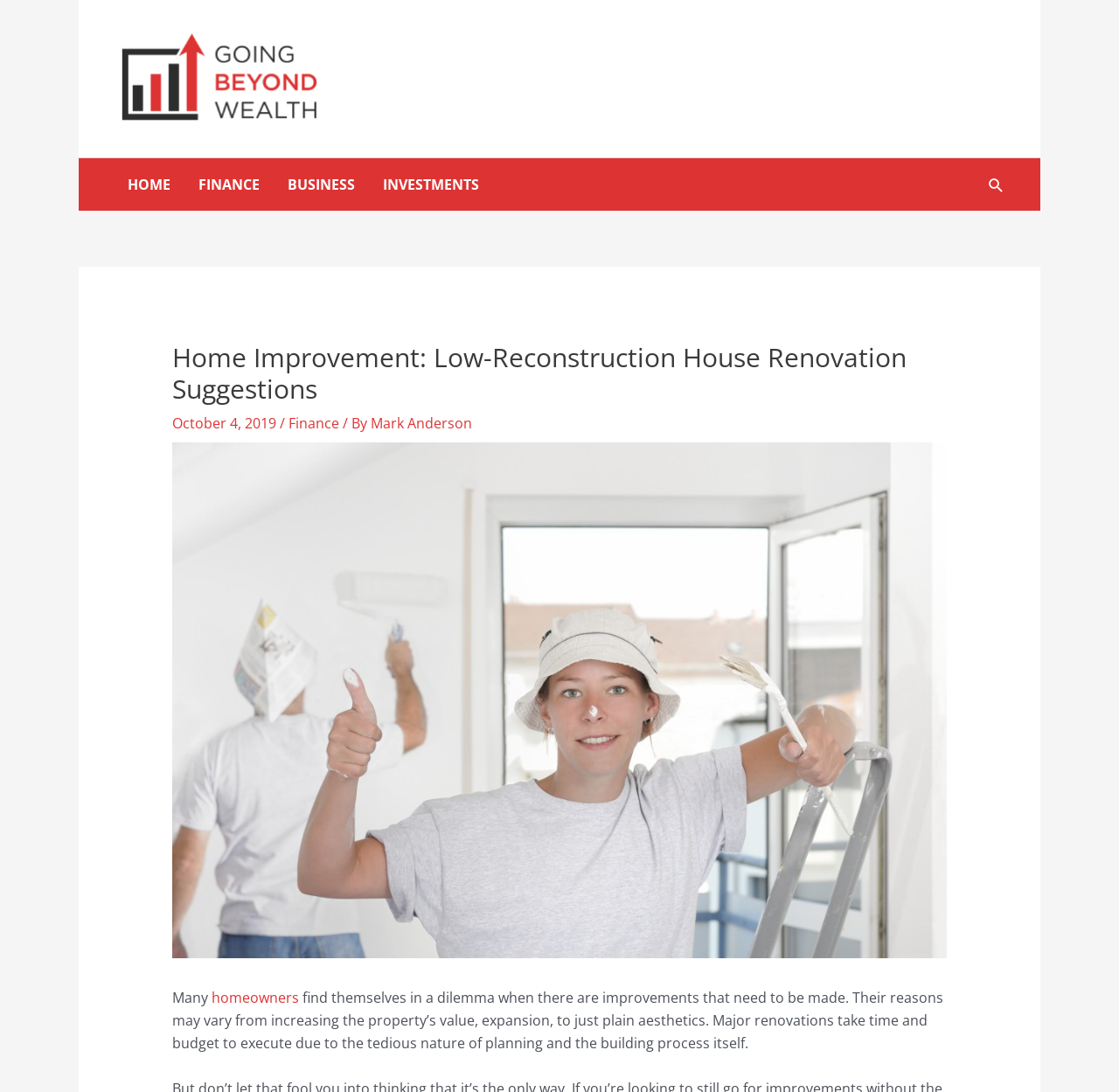Analyze the image and deliver a detailed answer to the question: Who is the author of the article?

The author of the article is mentioned below the title of the article, and it is a link that says 'Mark Anderson'.